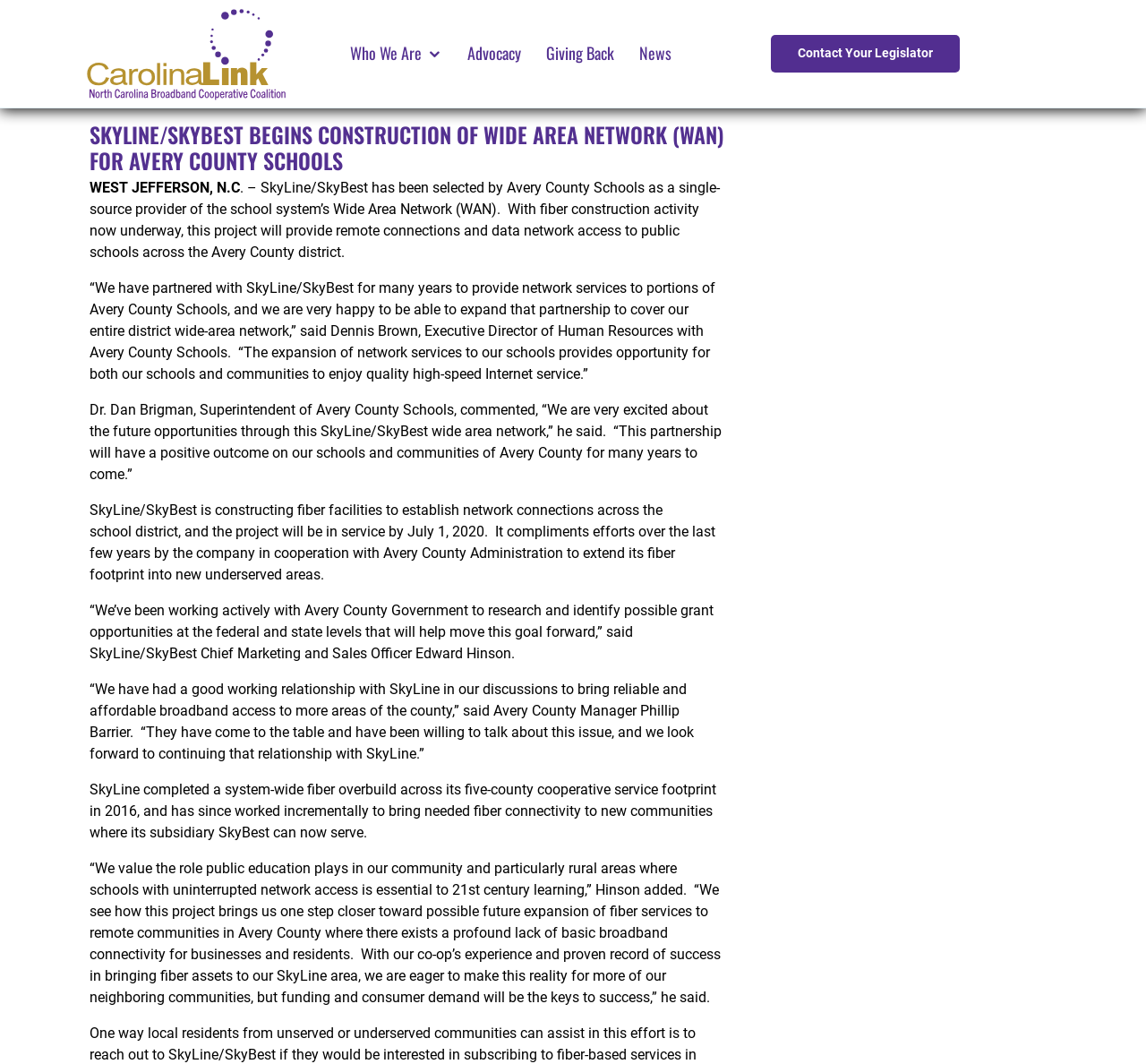What is the expected completion date of the project?
Look at the webpage screenshot and answer the question with a detailed explanation.

I determined the answer by reading the news article, which states that the project will be in service by July 1, 2020.